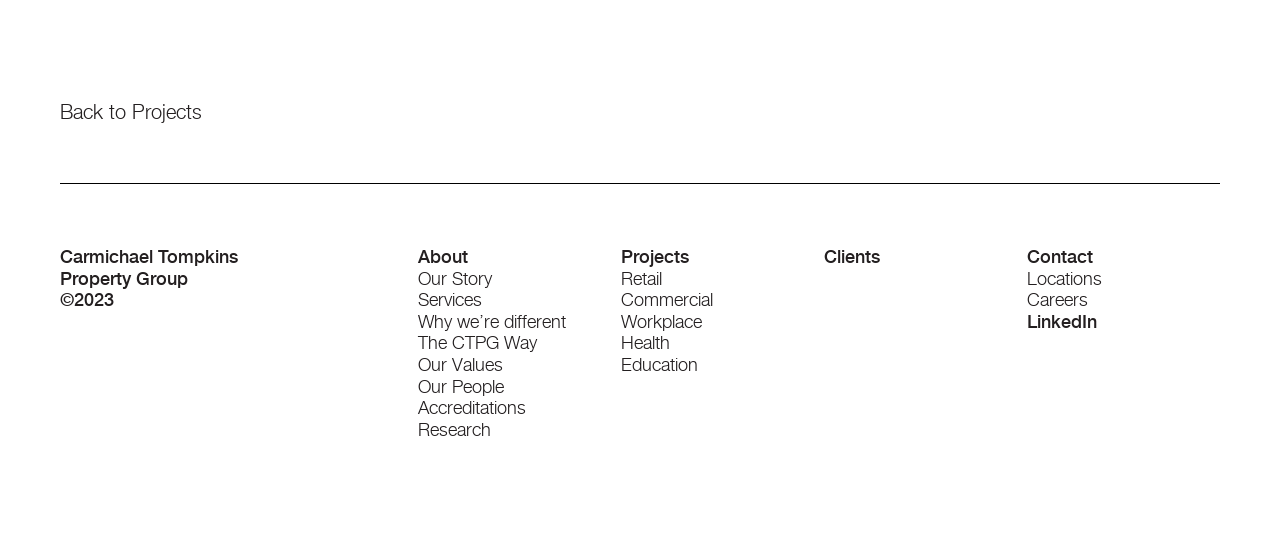Kindly provide the bounding box coordinates of the section you need to click on to fulfill the given instruction: "learn about our story".

[0.326, 0.482, 0.384, 0.52]